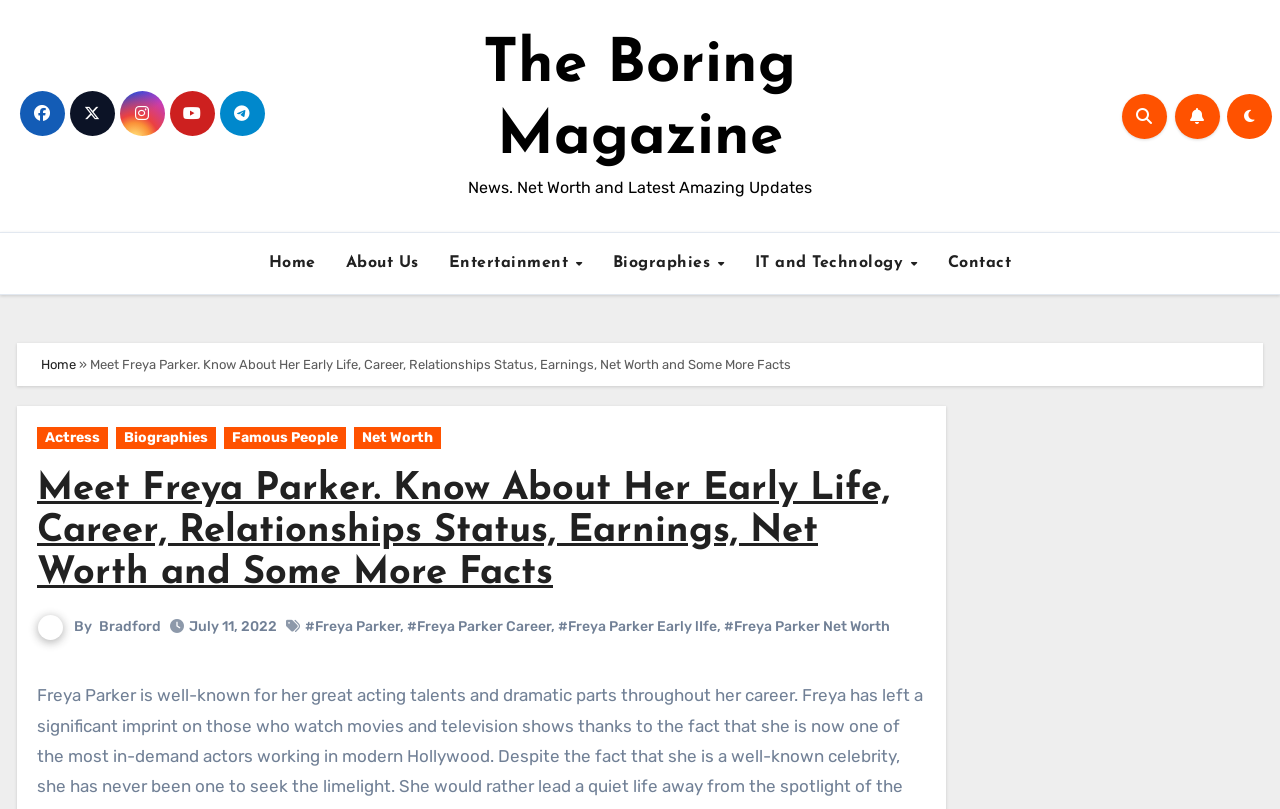Consider the image and give a detailed and elaborate answer to the question: 
What is the topic of the article?

The article provides information about Freya Parker's early life, career, relationships, earnings, and net worth, making the topic of the article her life and career.